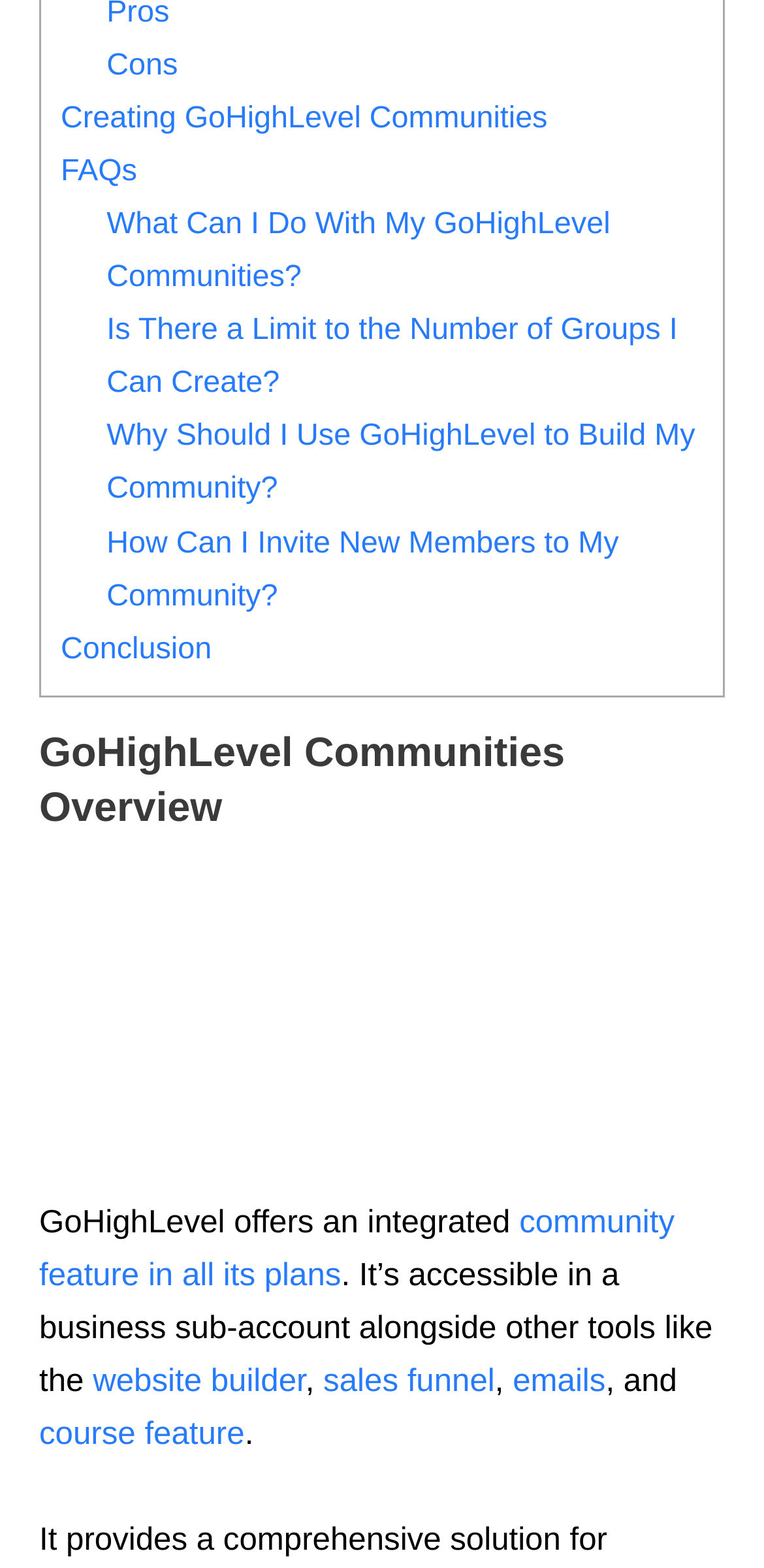Please indicate the bounding box coordinates for the clickable area to complete the following task: "Check 'FAQs'". The coordinates should be specified as four float numbers between 0 and 1, i.e., [left, top, right, bottom].

[0.079, 0.099, 0.179, 0.12]